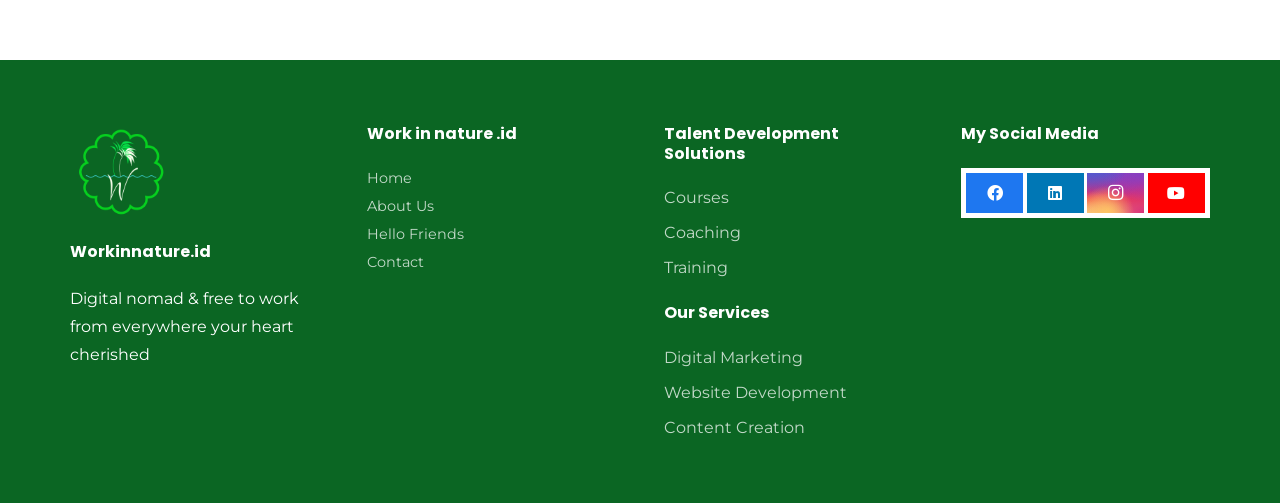Please specify the bounding box coordinates of the region to click in order to perform the following instruction: "Search for a term".

None